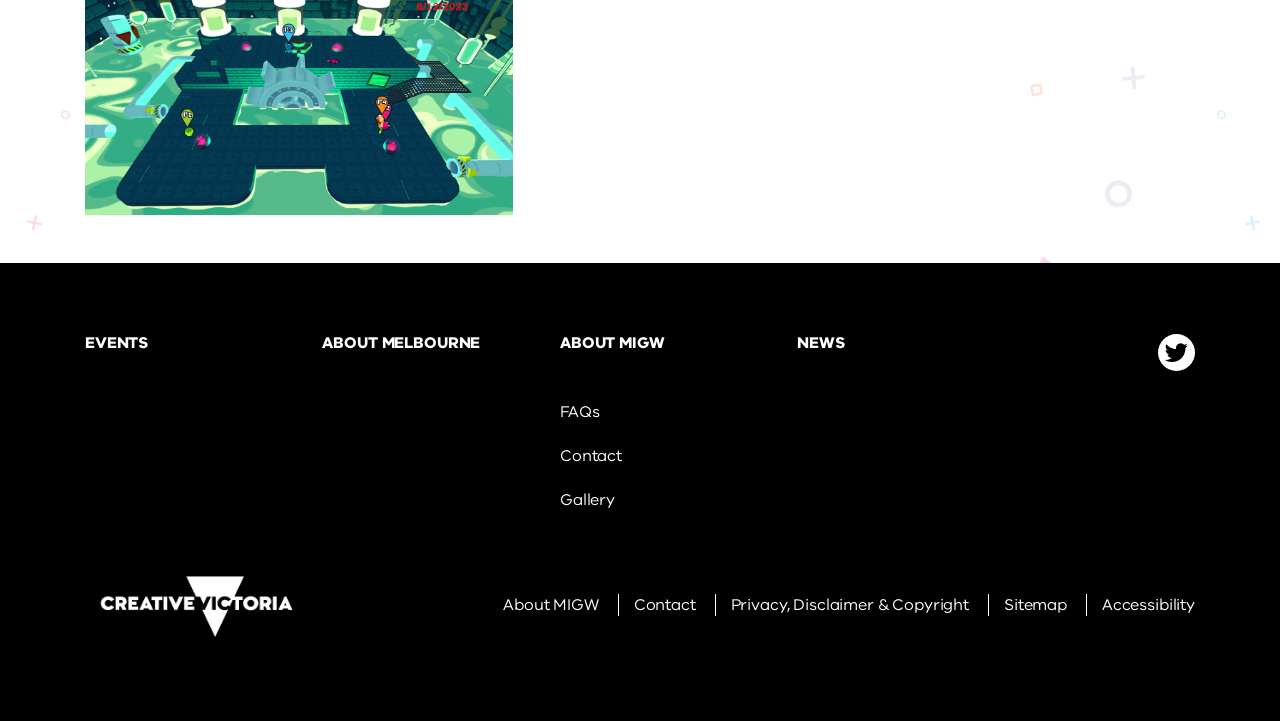Can you specify the bounding box coordinates of the area that needs to be clicked to fulfill the following instruction: "Visit Twitter page"?

[0.905, 0.463, 0.934, 0.514]